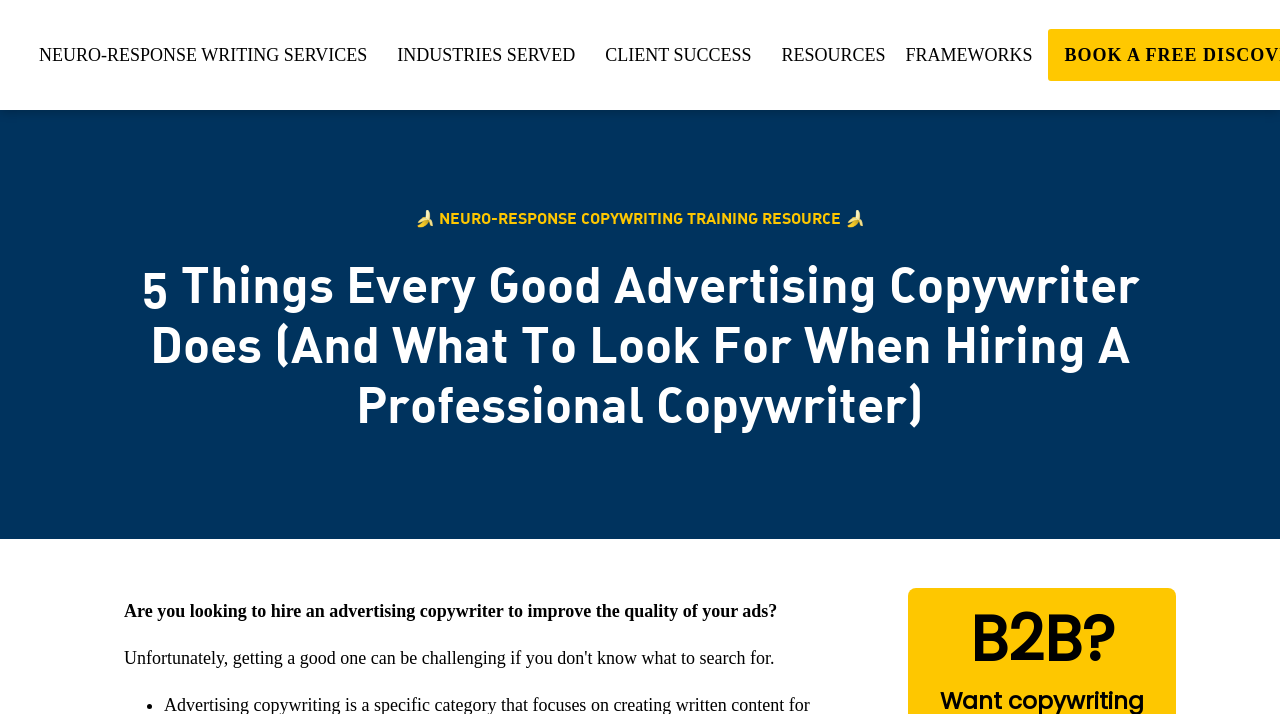Find and extract the text of the primary heading on the webpage.

5 Things Every Good Advertising Copywriter Does (And What To Look For When Hiring A Professional Copywriter)